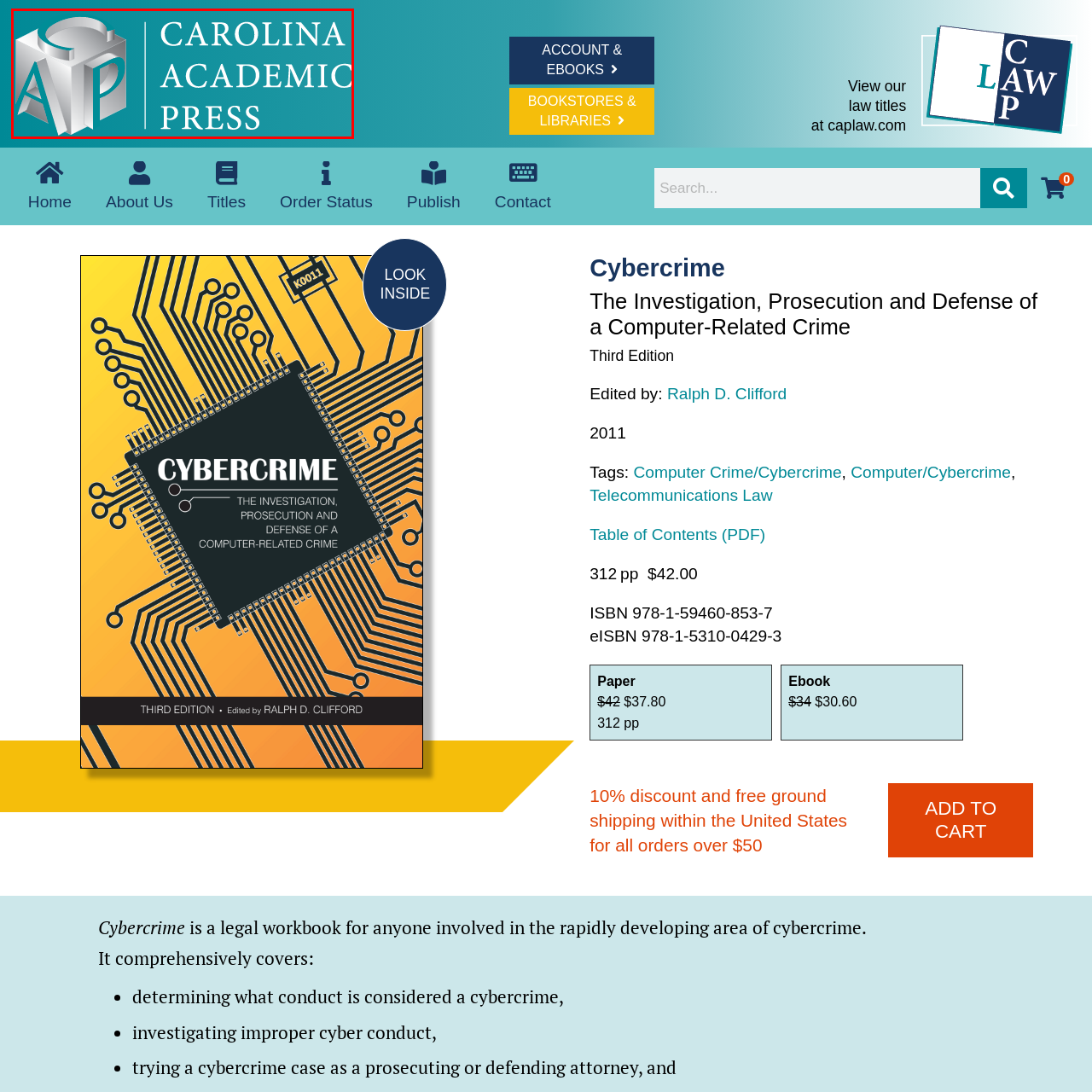What type of titles does Carolina Academic Press specialize in?
Focus on the area within the red boundary in the image and answer the question with one word or a short phrase.

academic and legal